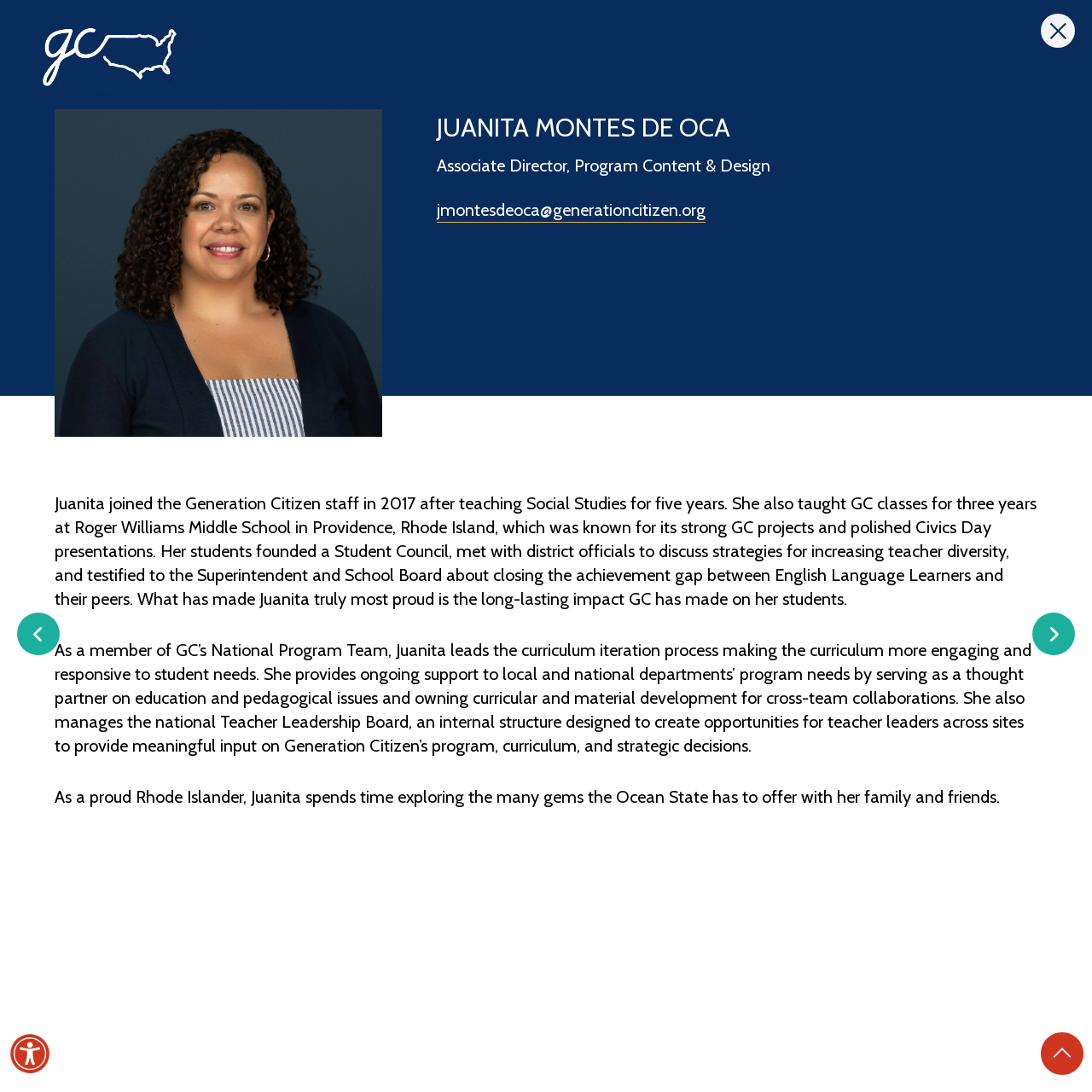What is the purpose of the Teacher Leadership Board?
Please look at the screenshot and answer using one word or phrase.

Provide input on program and curriculum